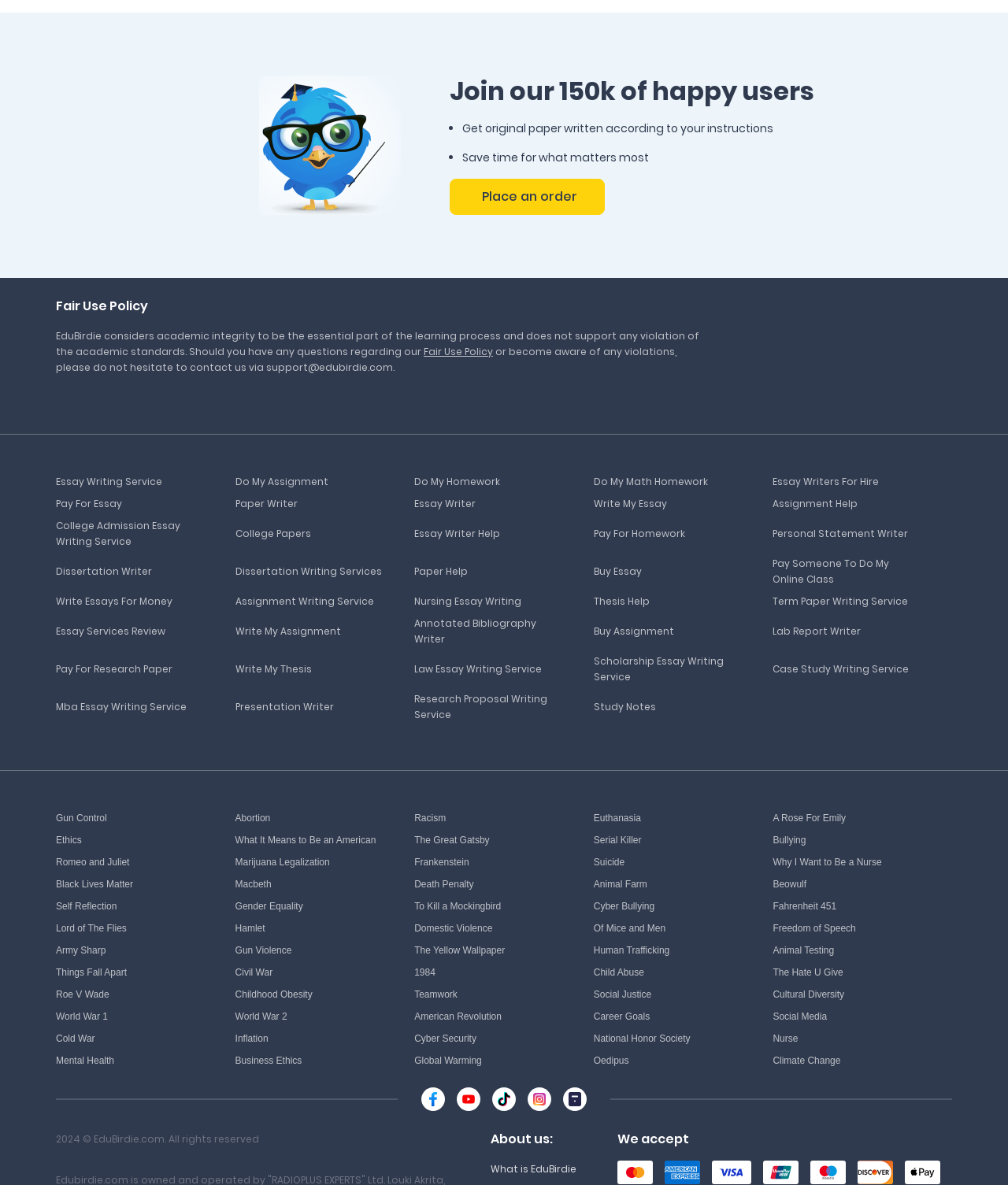Find the bounding box coordinates corresponding to the UI element with the description: "Black Lives Matter". The coordinates should be formatted as [left, top, right, bottom], with values as floats between 0 and 1.

[0.055, 0.74, 0.202, 0.753]